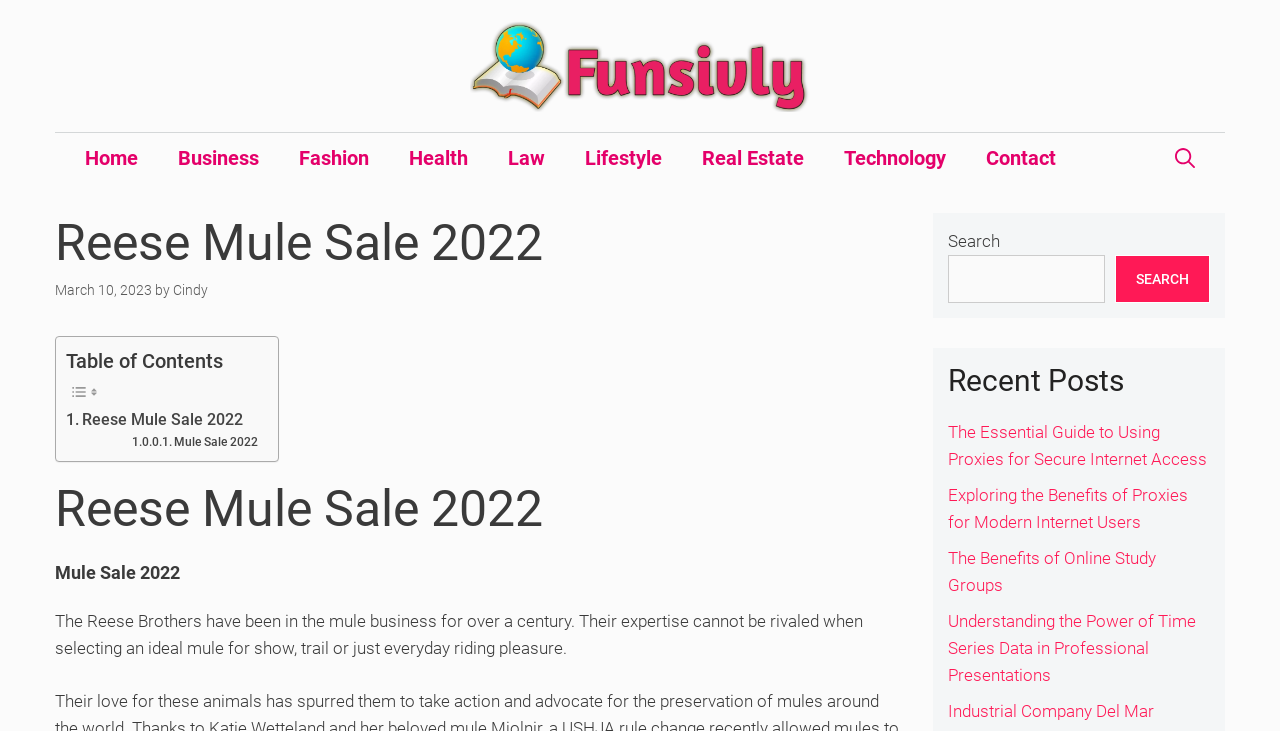Could you highlight the region that needs to be clicked to execute the instruction: "Click on the 'Home' link"?

[0.051, 0.182, 0.123, 0.251]